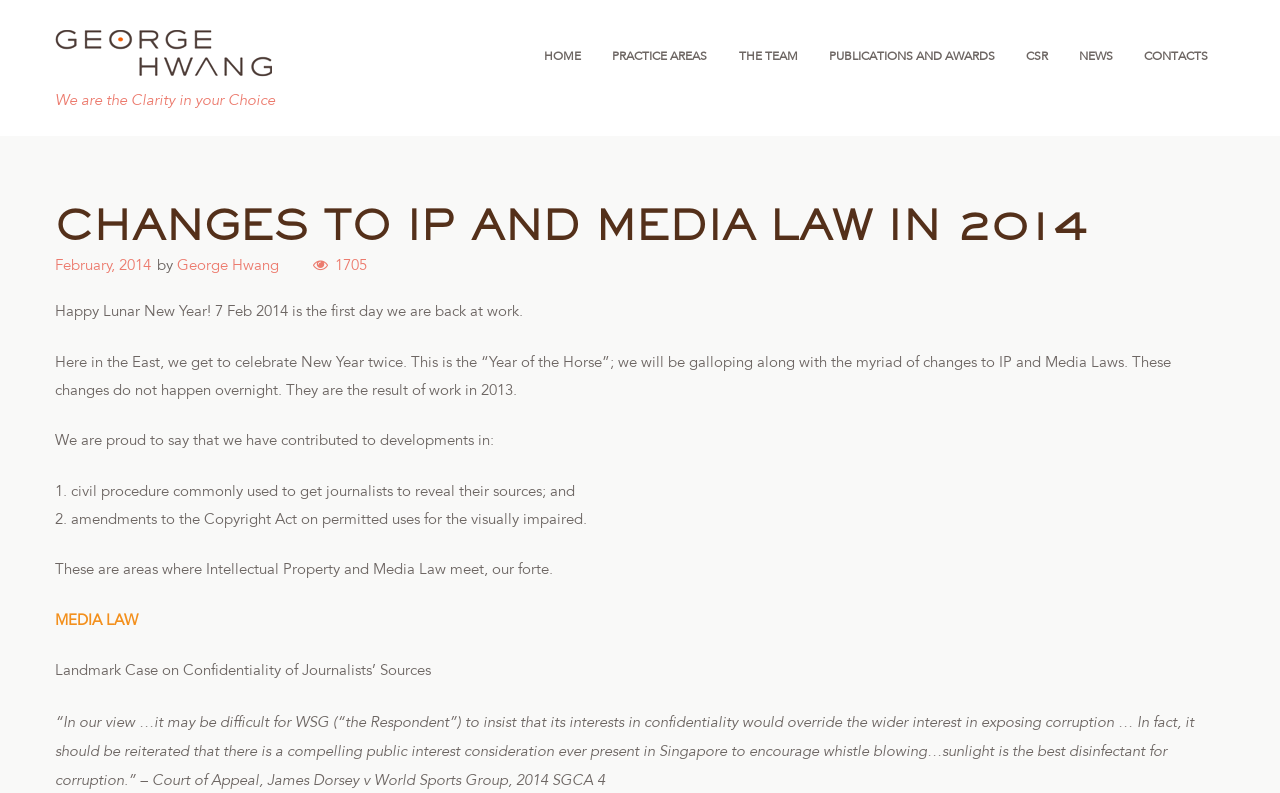Locate the bounding box coordinates of the element you need to click to accomplish the task described by this instruction: "View the publication by George Hwang".

[0.138, 0.323, 0.218, 0.347]